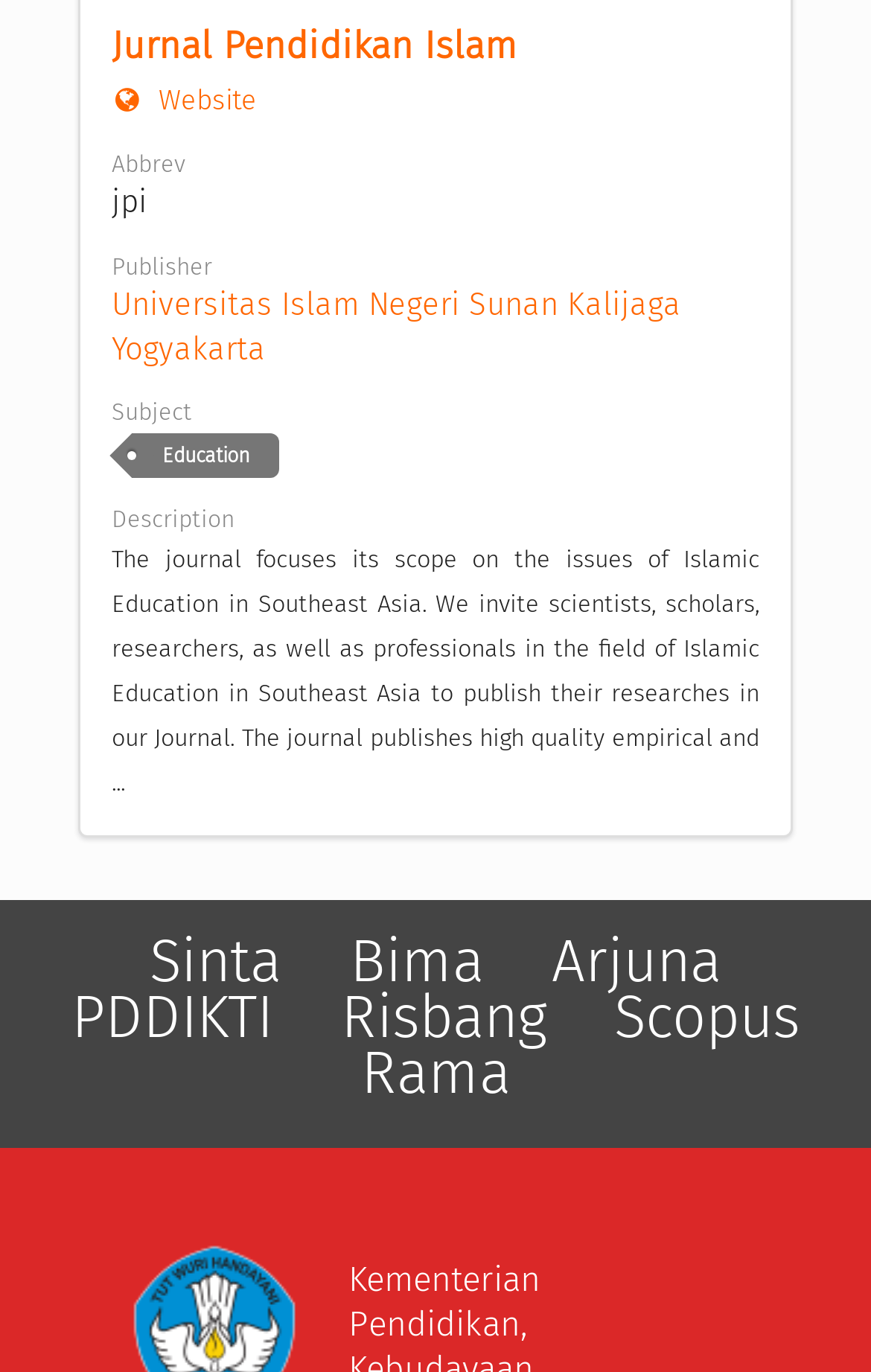What indexing services are listed on the webpage?
Provide a short answer using one word or a brief phrase based on the image.

Sinta, Bima, Arjuna, PDDIKTI, Risbang, Scopus, Rama